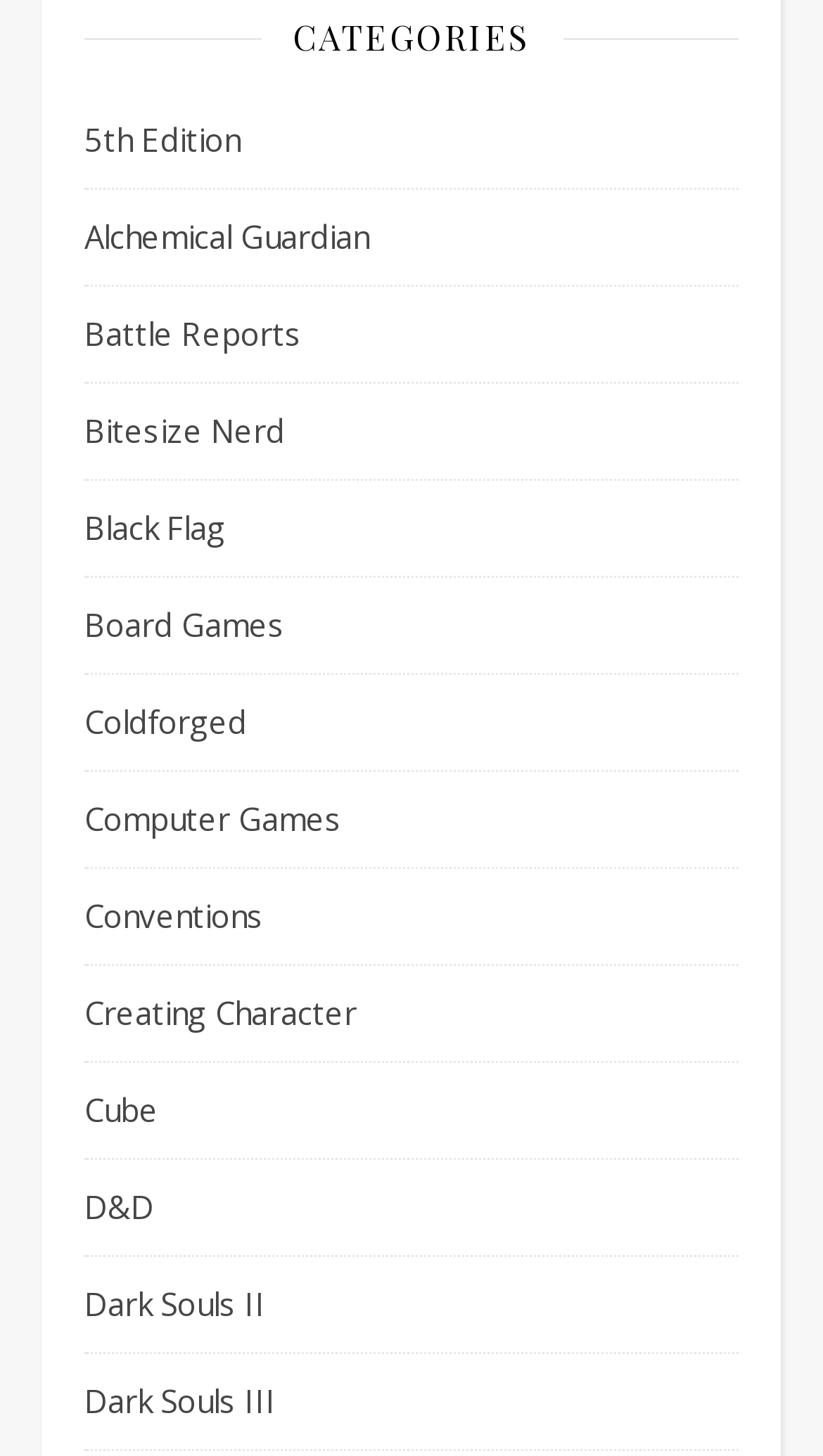For the following element description, predict the bounding box coordinates in the format (top-left x, top-left y, bottom-right x, bottom-right y). All values should be floating point numbers between 0 and 1. Description: Dark Souls II

[0.103, 0.863, 0.323, 0.929]